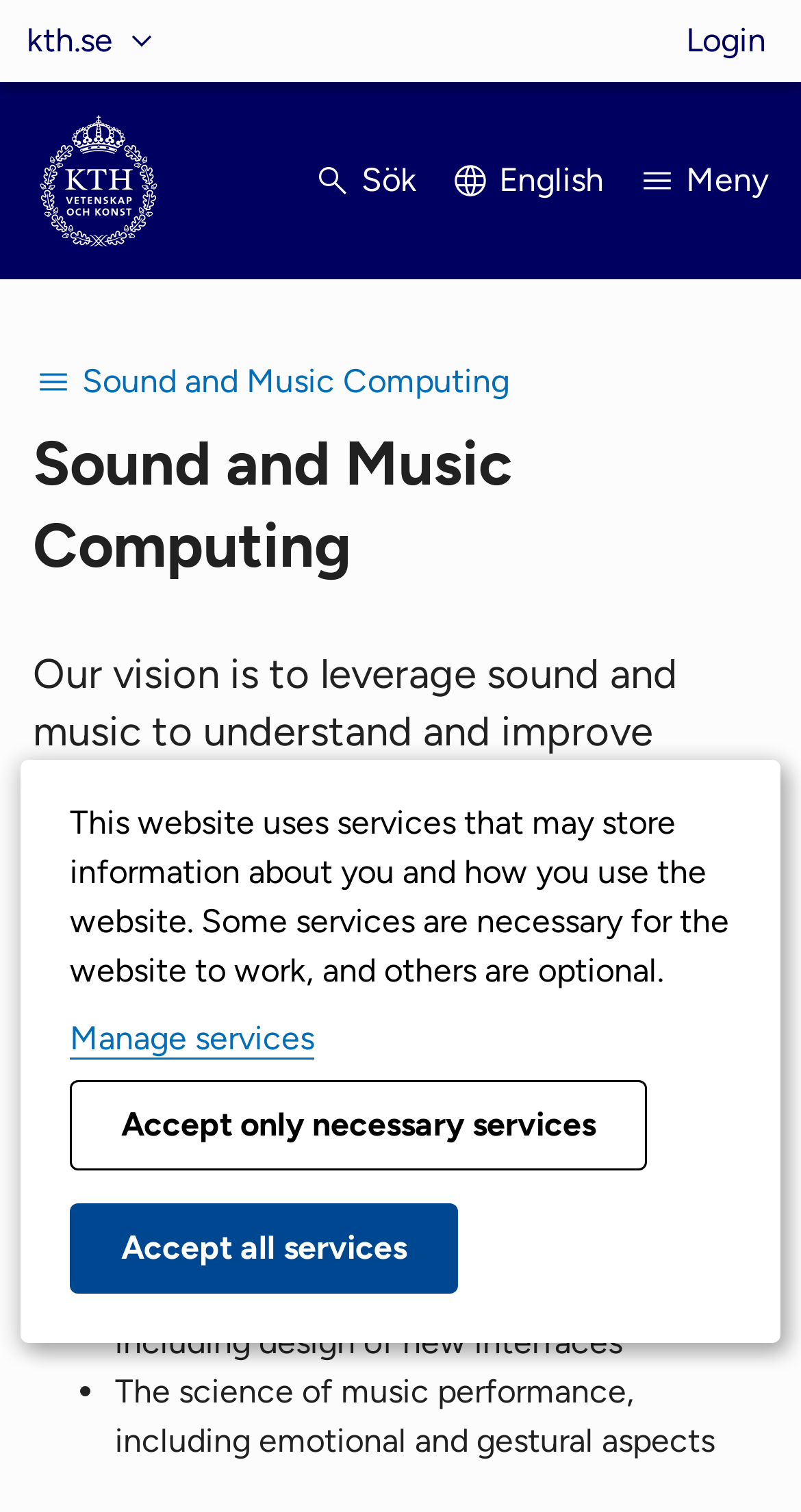What is the name of the institution?
Using the visual information, answer the question in a single word or phrase.

KTH Royal Institute of Technology